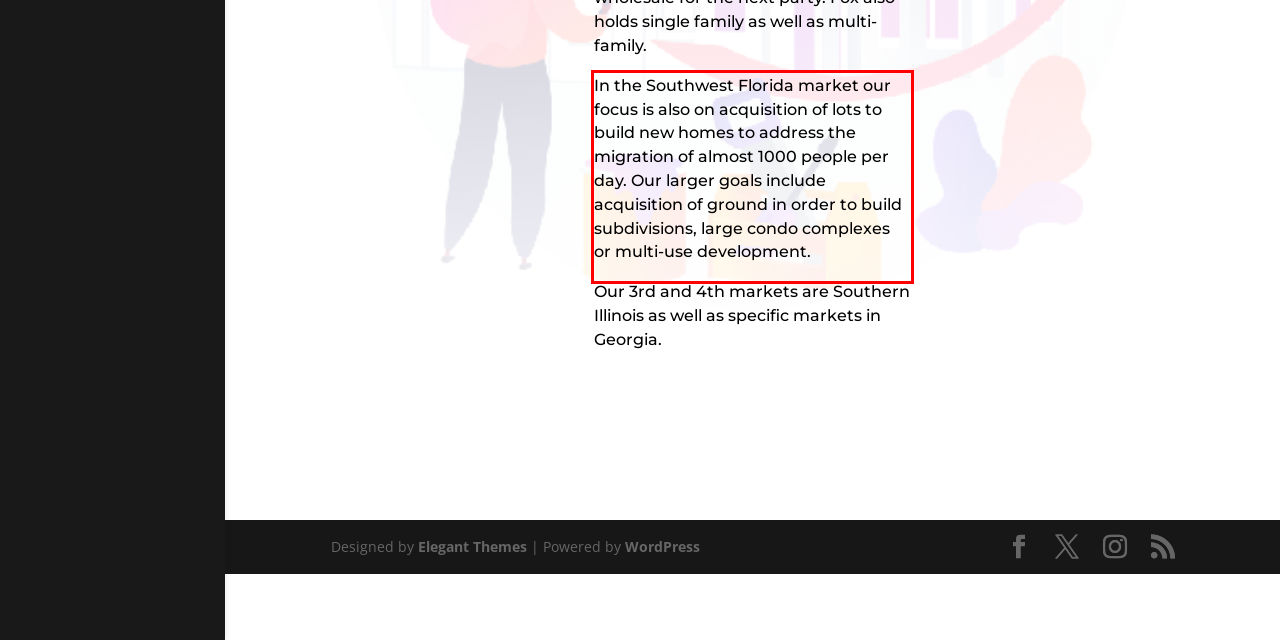Examine the webpage screenshot, find the red bounding box, and extract the text content within this marked area.

In the Southwest Florida market our focus is also on acquisition of lots to build new homes to address the migration of almost 1000 people per day. Our larger goals include acquisition of ground in order to build subdivisions, large condo complexes or multi-use development.